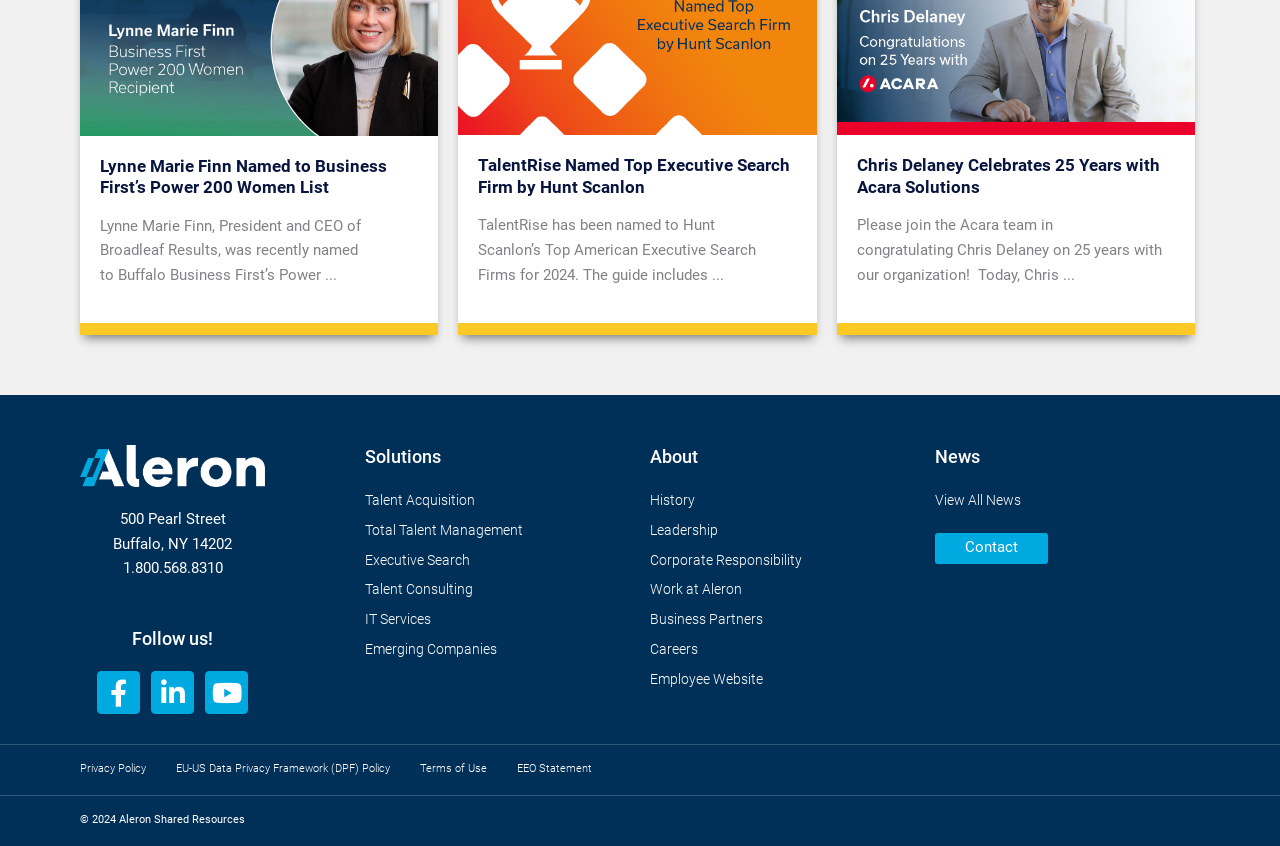Predict the bounding box of the UI element that fits this description: "Work at Aleron".

[0.508, 0.683, 0.715, 0.712]